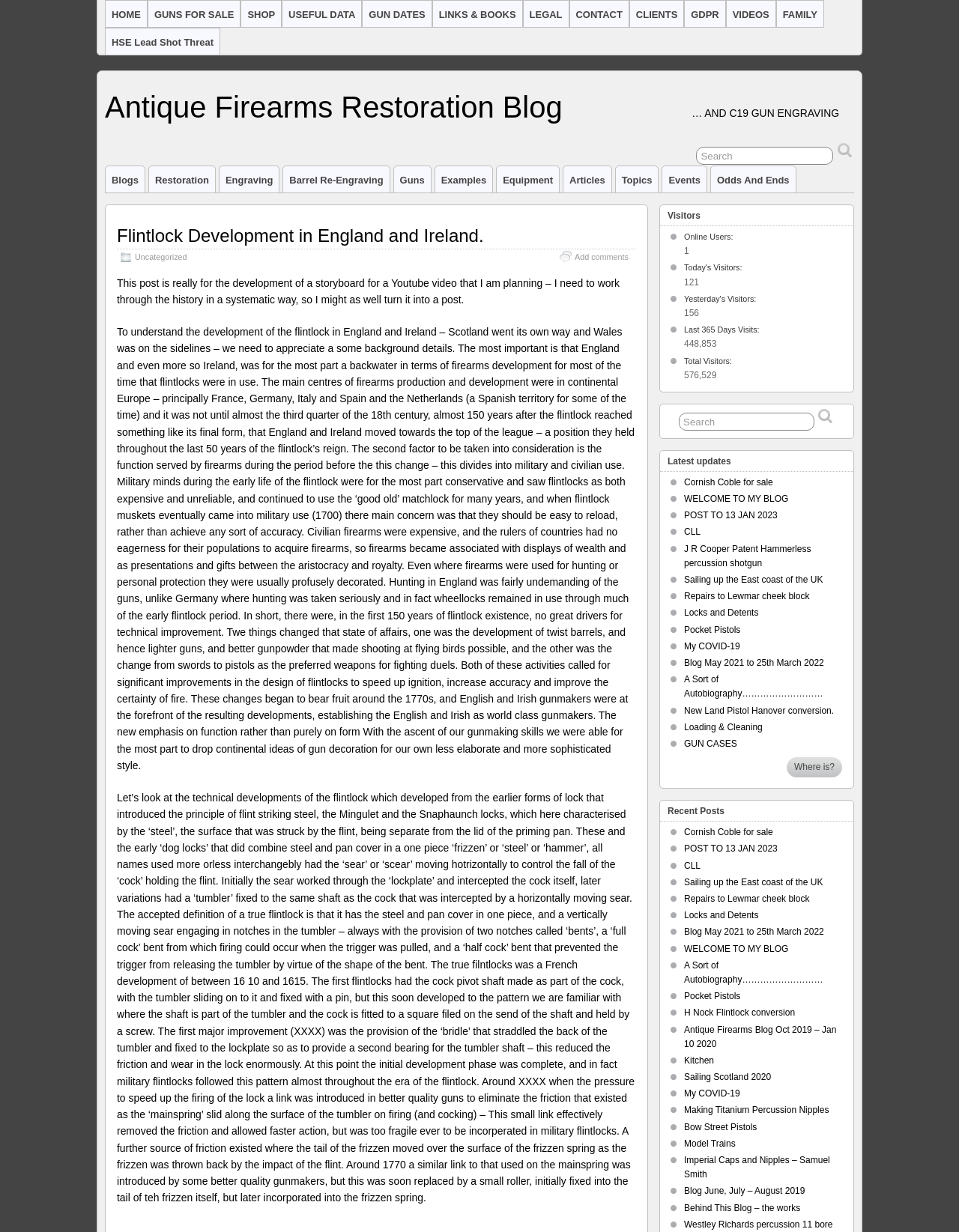Utilize the details in the image to give a detailed response to the question: What is the purpose of the search box?

The search box is a textbox with a 'Search' label, which suggests that its purpose is to allow users to search for specific content within the blog.